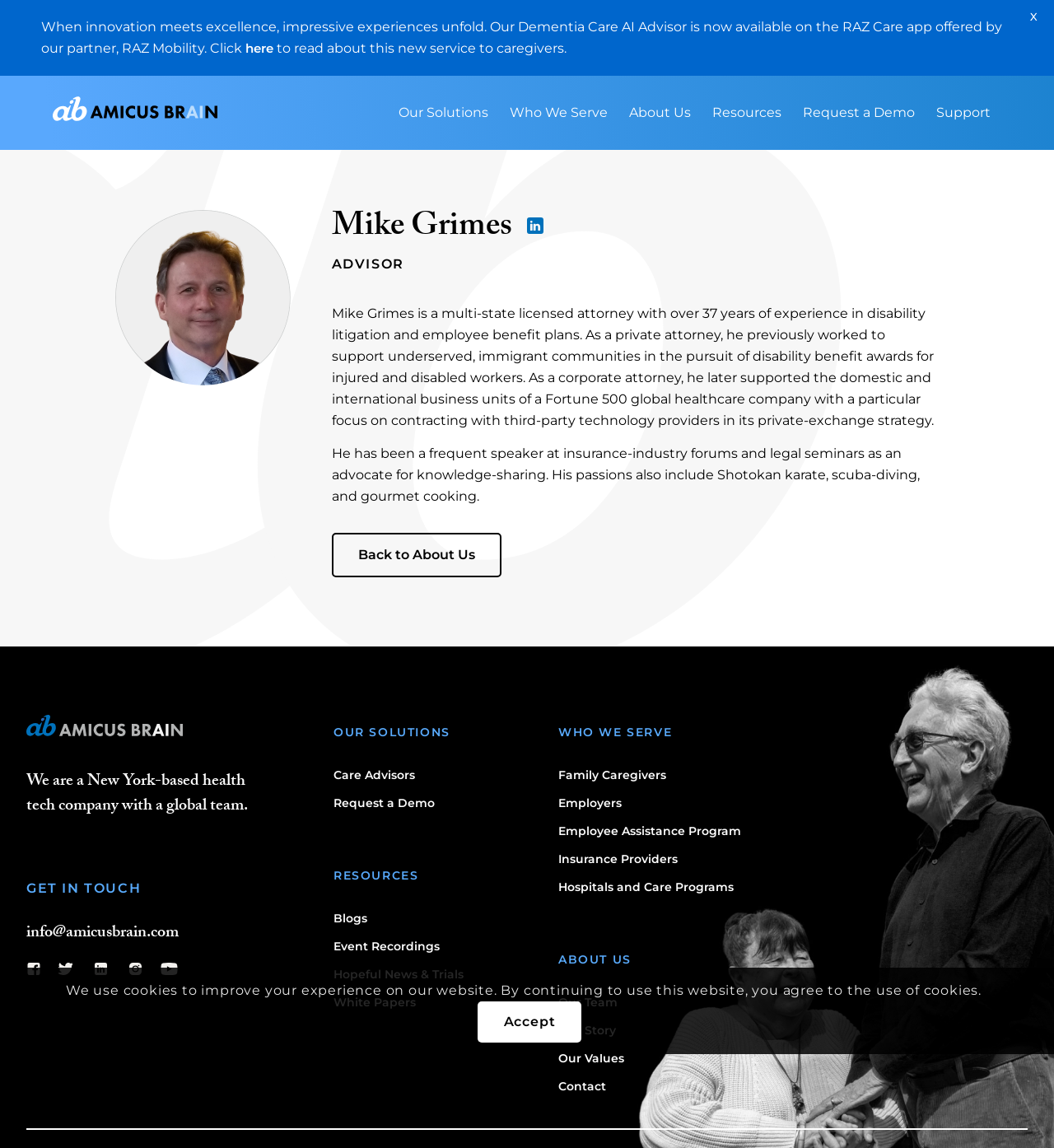Determine the bounding box coordinates of the region I should click to achieve the following instruction: "View Resources". Ensure the bounding box coordinates are four float numbers between 0 and 1, i.e., [left, top, right, bottom].

[0.316, 0.756, 0.397, 0.769]